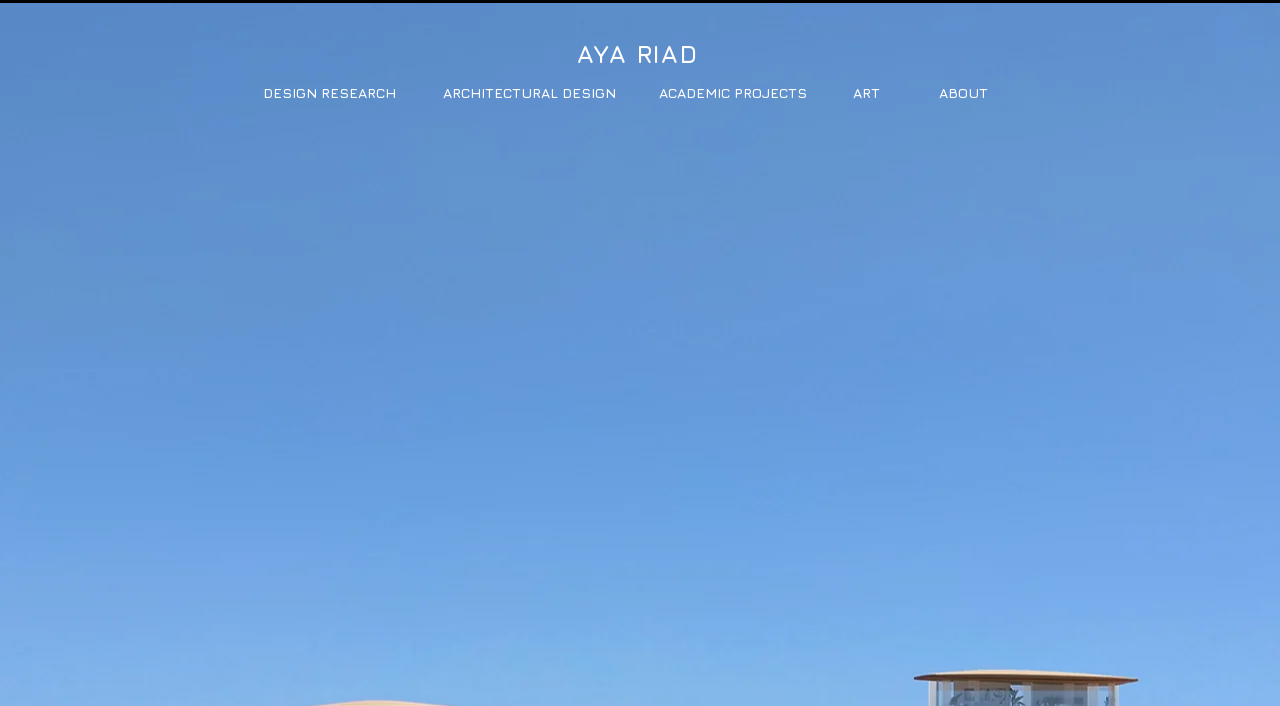Identify the main heading from the webpage and provide its text content.

SILVER BEACH - PROTOTYPE I